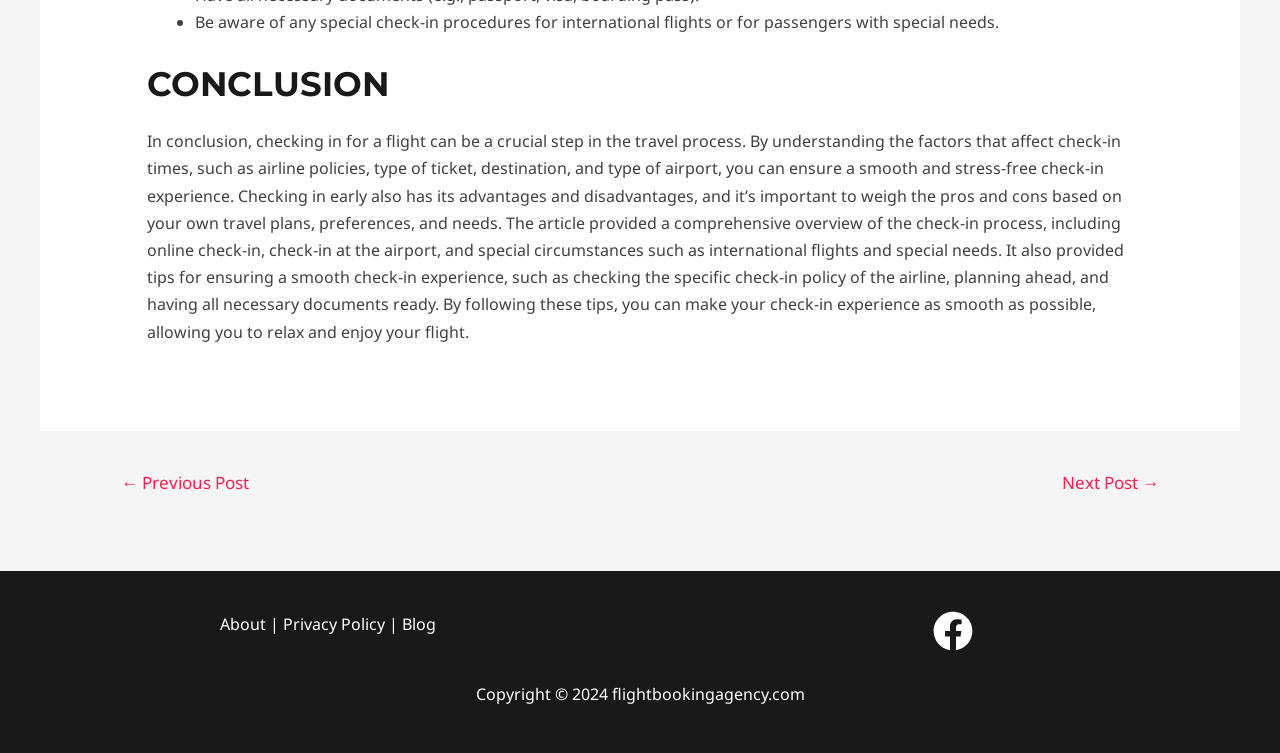Determine the bounding box coordinates of the UI element that matches the following description: "Next Post →". The coordinates should be four float numbers between 0 and 1 in the format [left, top, right, bottom].

[0.81, 0.618, 0.926, 0.671]